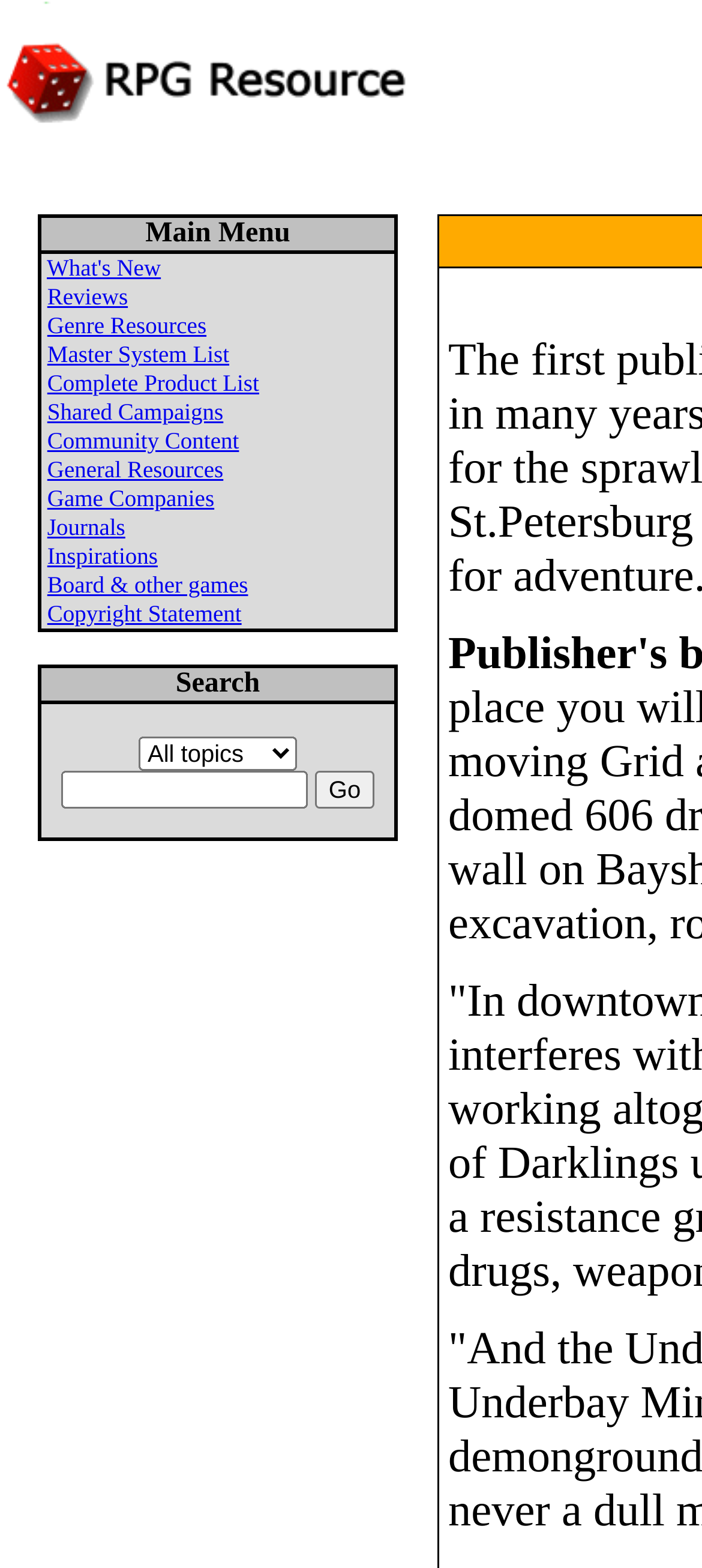Could you locate the bounding box coordinates for the section that should be clicked to accomplish this task: "View Community Content".

[0.067, 0.272, 0.341, 0.289]